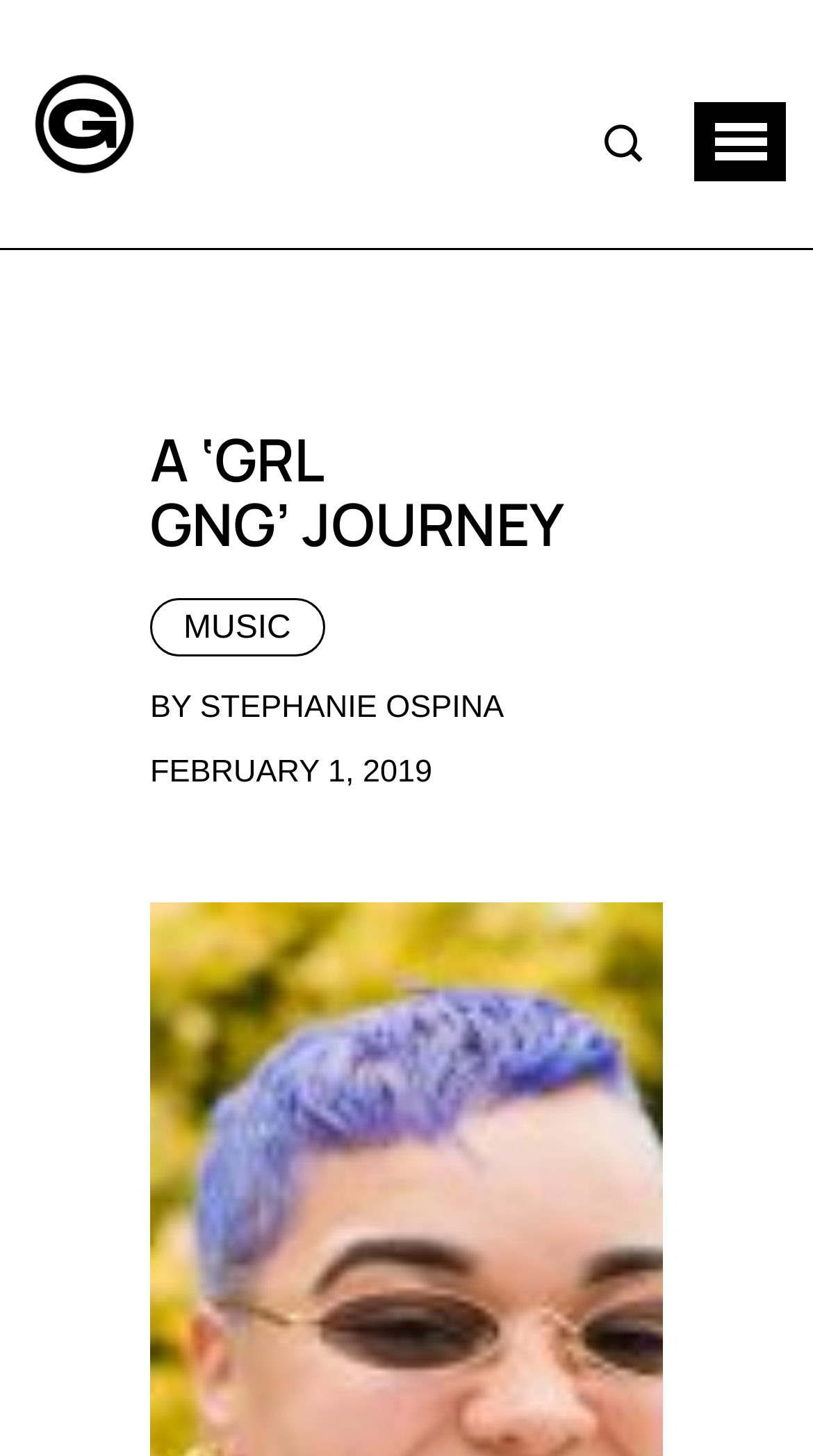Give a one-word or one-phrase response to the question:
What is the purpose of the button on the top right?

Has popup menu